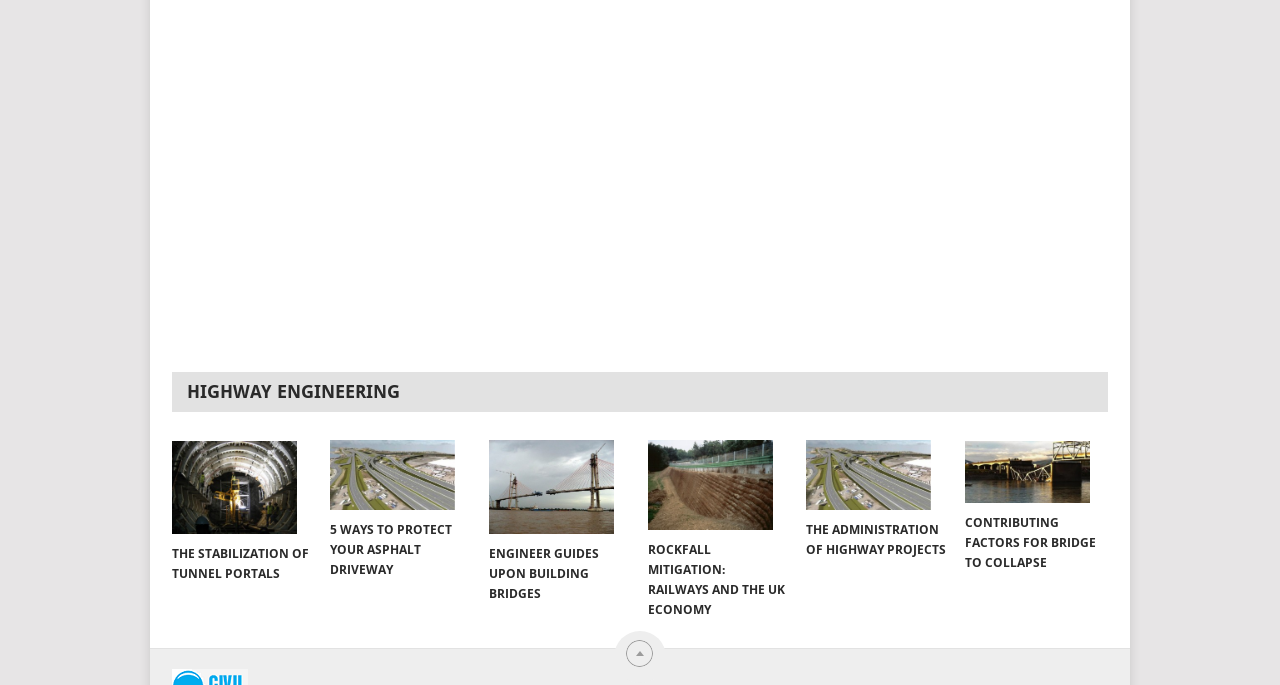What is the last link in the content section about?
Provide a detailed and extensive answer to the question.

I looked at the last link in the content section, which has an image with the text 'Collapsed Bridge'. The link text is 'Collapsed Bridge CONTRIBUTING FACTORS FOR BRIDGE TO COLLAPSE', so the last link is about Collapsed Bridge.